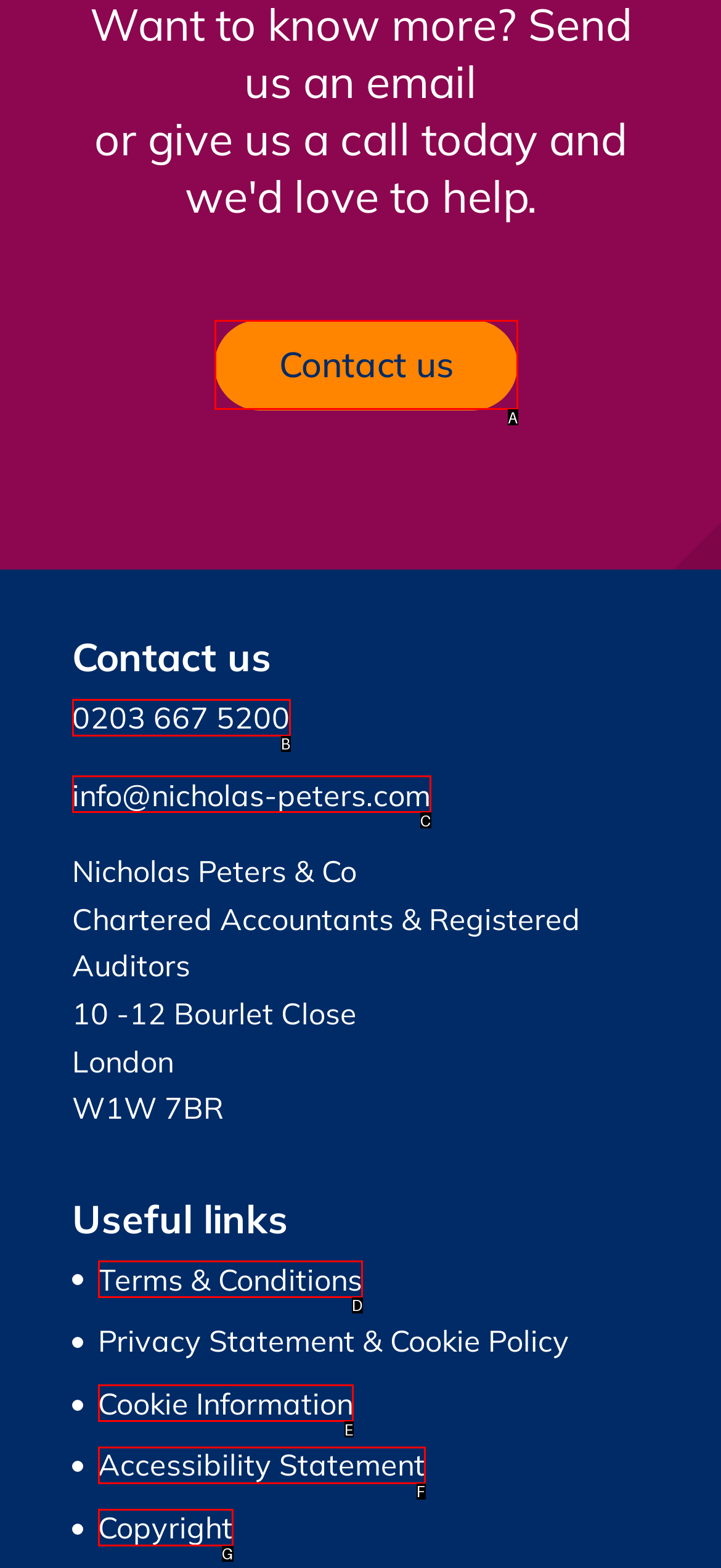Which option aligns with the description: Copyright? Respond by selecting the correct letter.

G